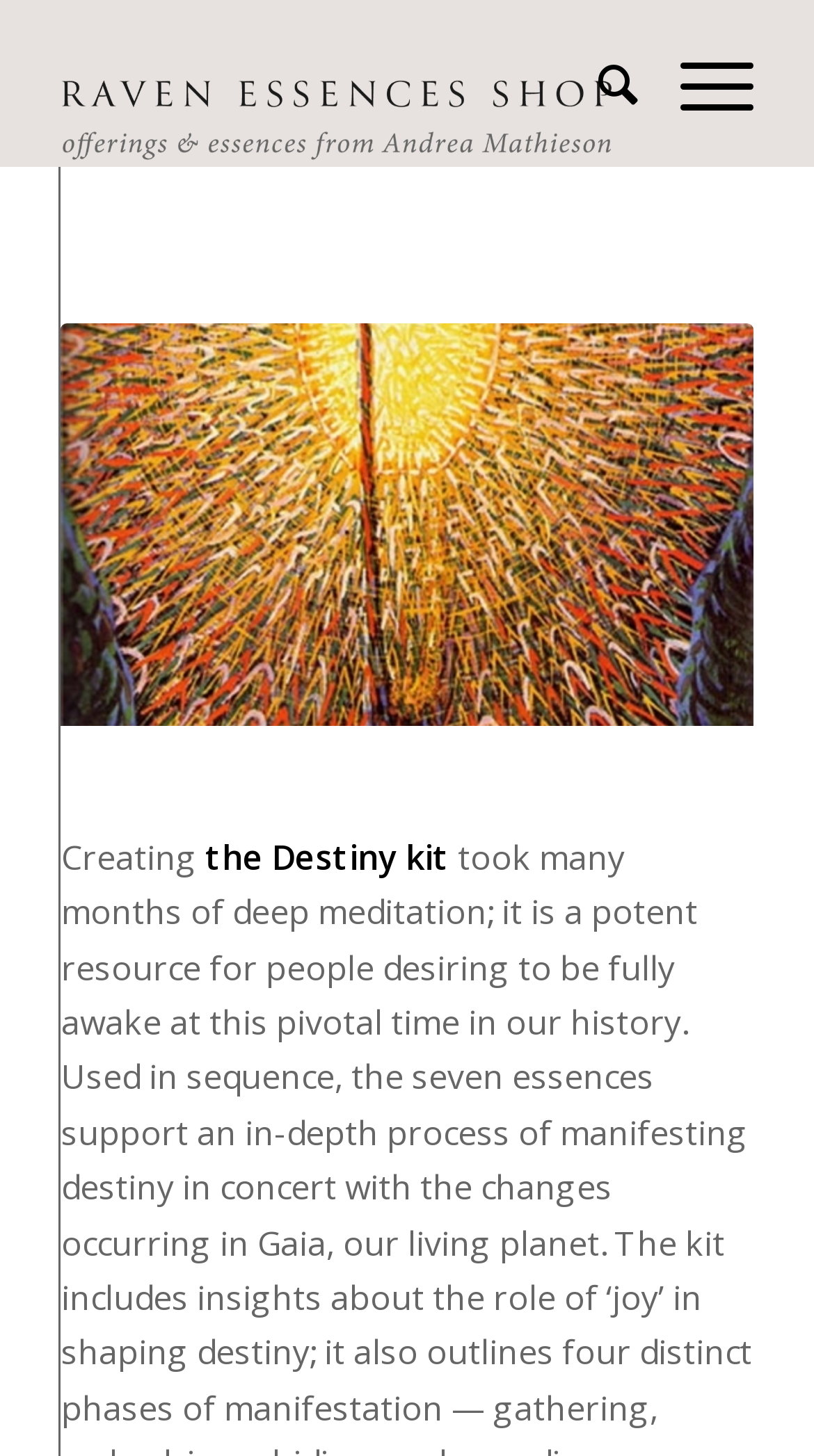Provide the bounding box for the UI element matching this description: "alt="Ravenessences"".

[0.075, 0.0, 0.755, 0.115]